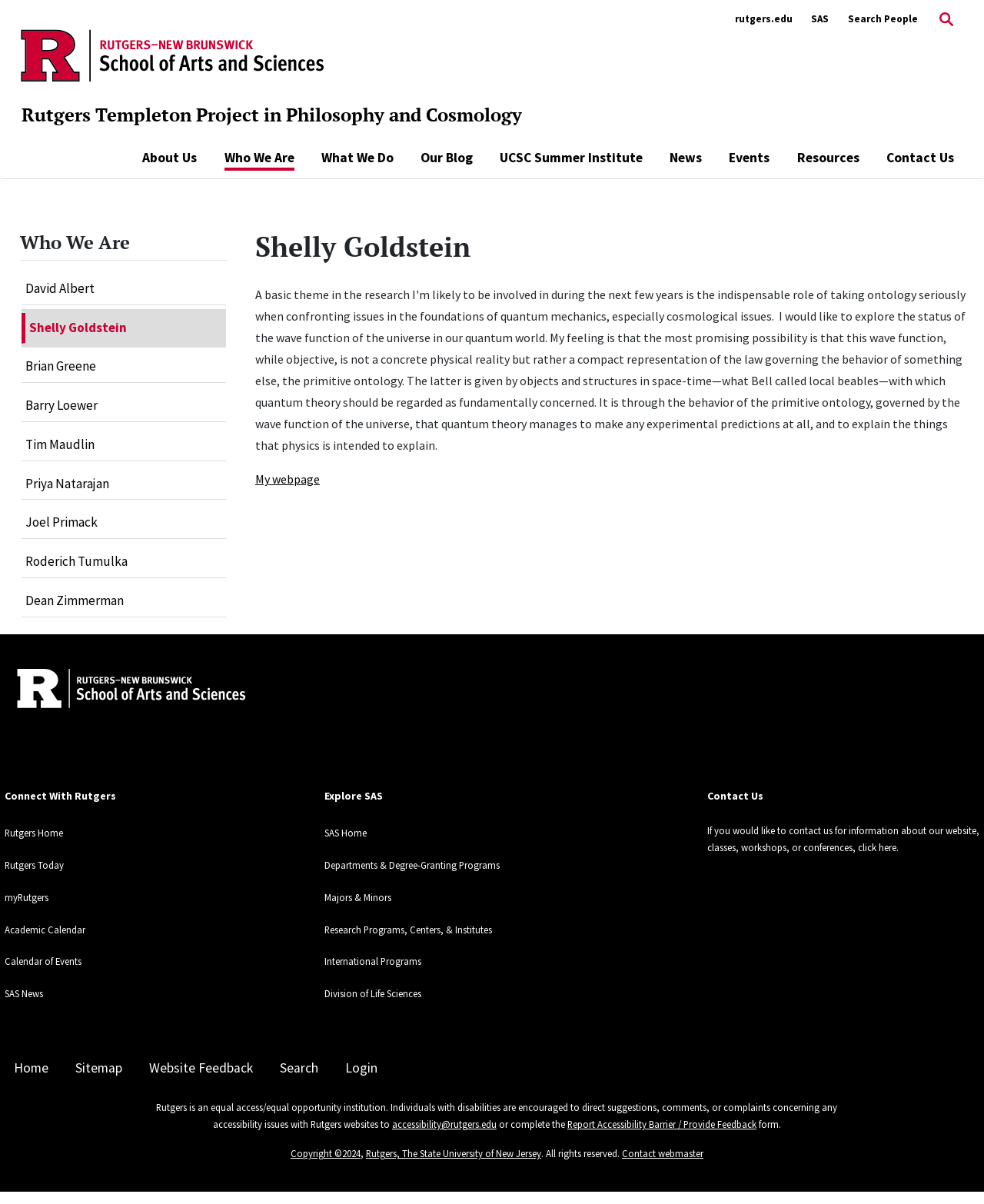Please identify the bounding box coordinates of the clickable area that will fulfill the following instruction: "Go back to the top of the page". The coordinates should be in the format of four float numbers between 0 and 1, i.e., [left, top, right, bottom].

[0.948, 0.769, 0.984, 0.798]